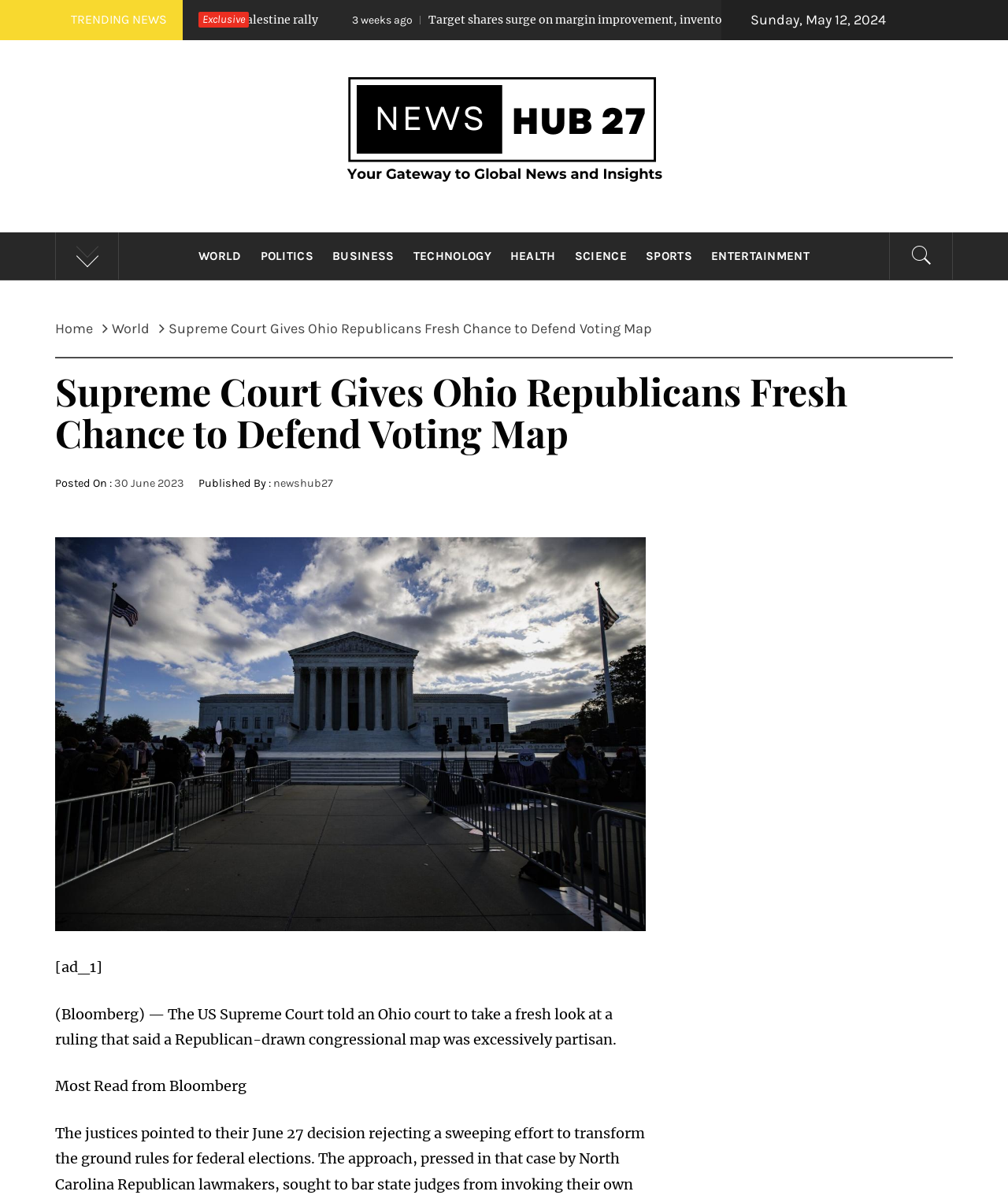Please identify the bounding box coordinates of the element's region that I should click in order to complete the following instruction: "Browse the 'WORLD' news category". The bounding box coordinates consist of four float numbers between 0 and 1, i.e., [left, top, right, bottom].

[0.189, 0.194, 0.247, 0.234]